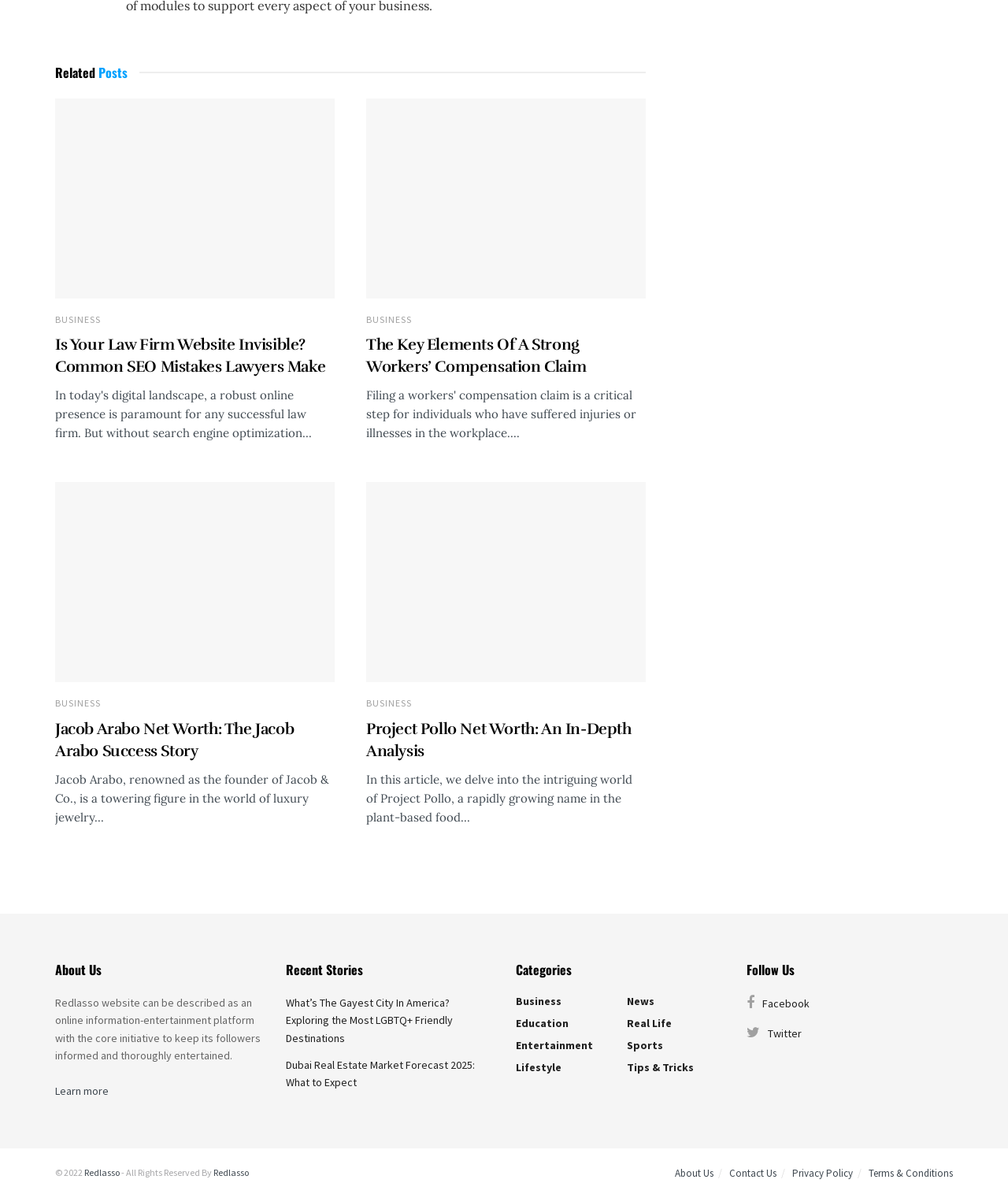What is the purpose of the Redlasso website?
Provide an in-depth and detailed answer to the question.

As stated in the 'About Us' section, the Redlasso website is an online information-entertainment platform with the core initiative to keep its followers informed and thoroughly entertained.